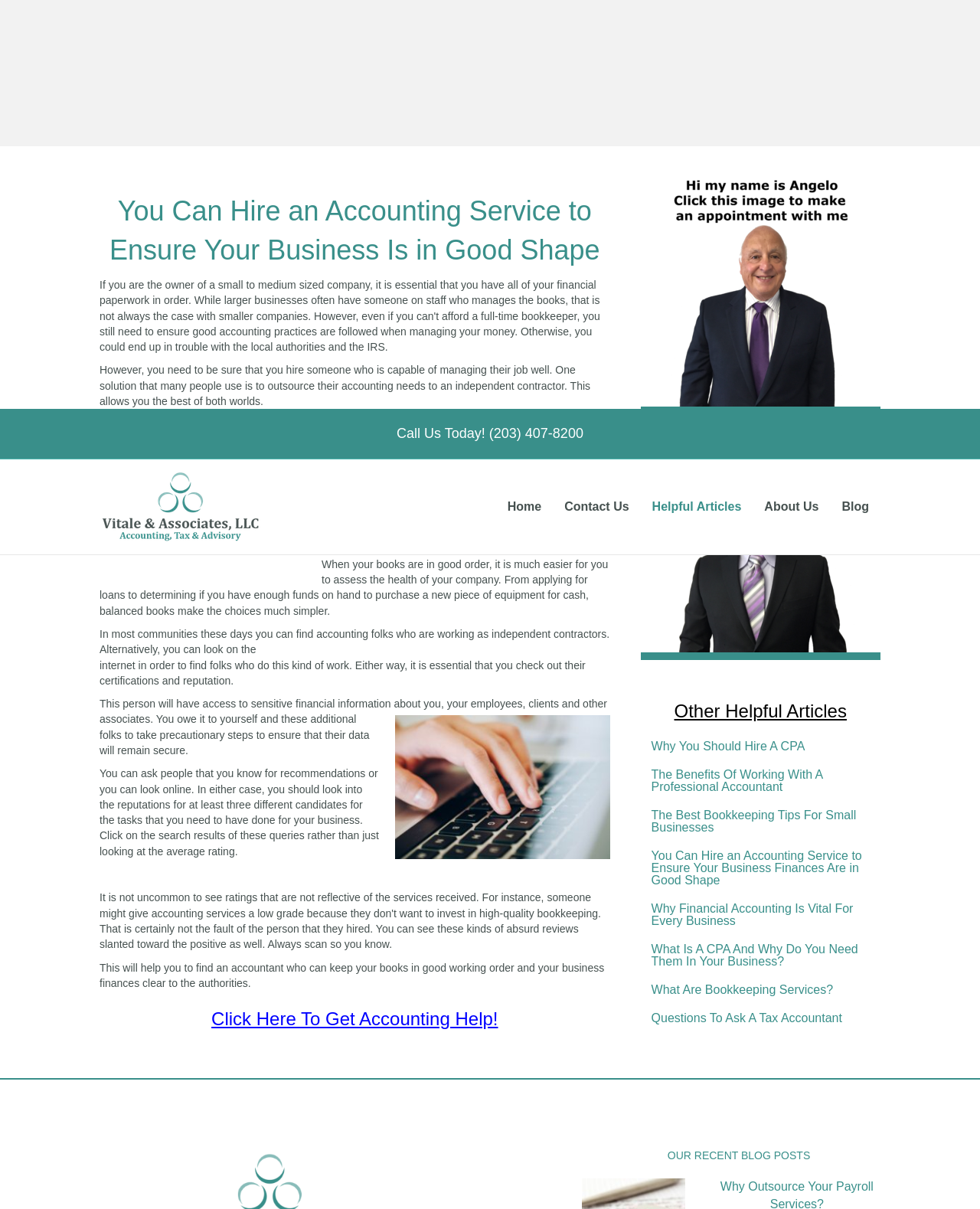Pinpoint the bounding box coordinates of the element to be clicked to execute the instruction: "Visit the 'About Us' page".

[0.768, 0.065, 0.847, 0.098]